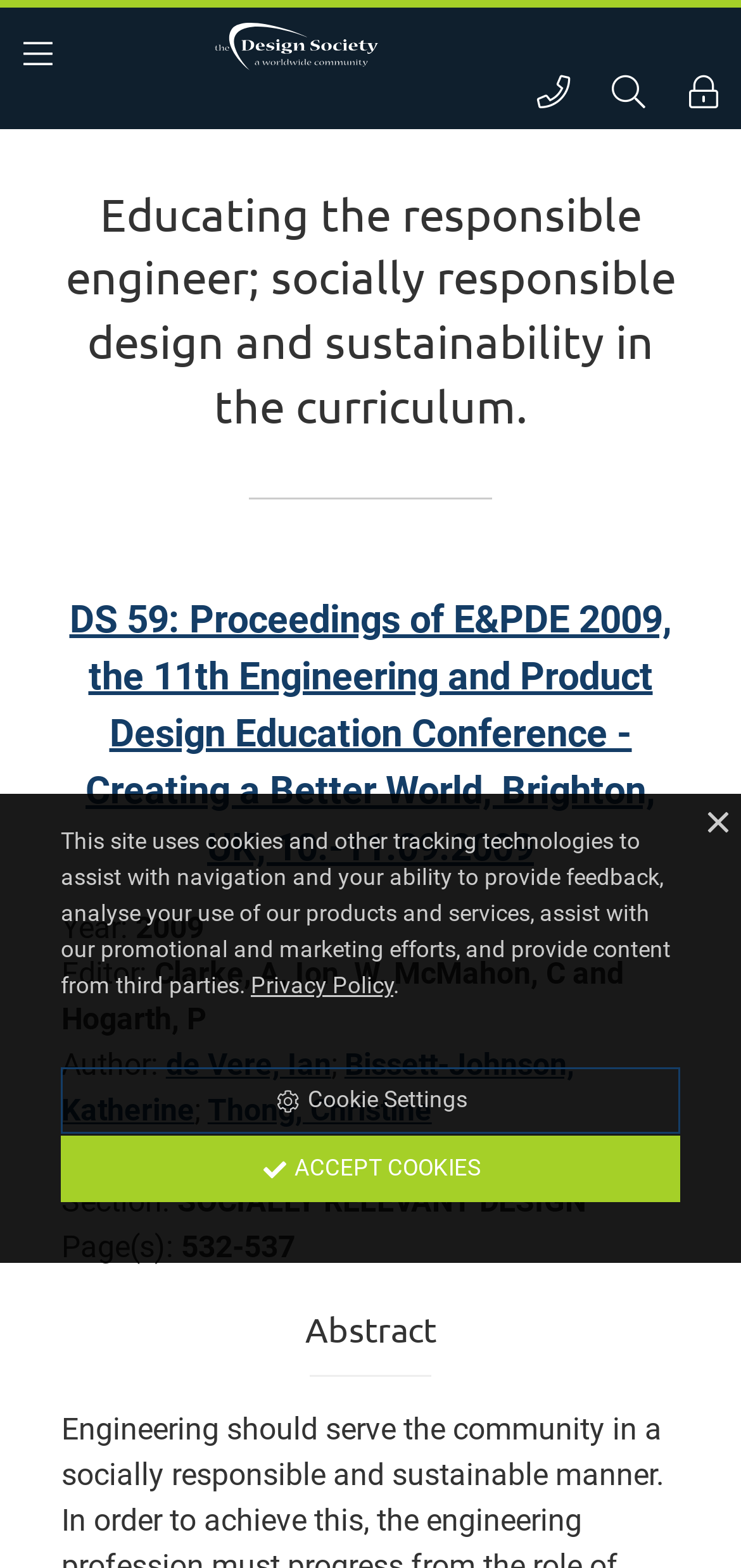Find the bounding box coordinates for the area that must be clicked to perform this action: "view privacy policy".

[0.338, 0.621, 0.531, 0.638]